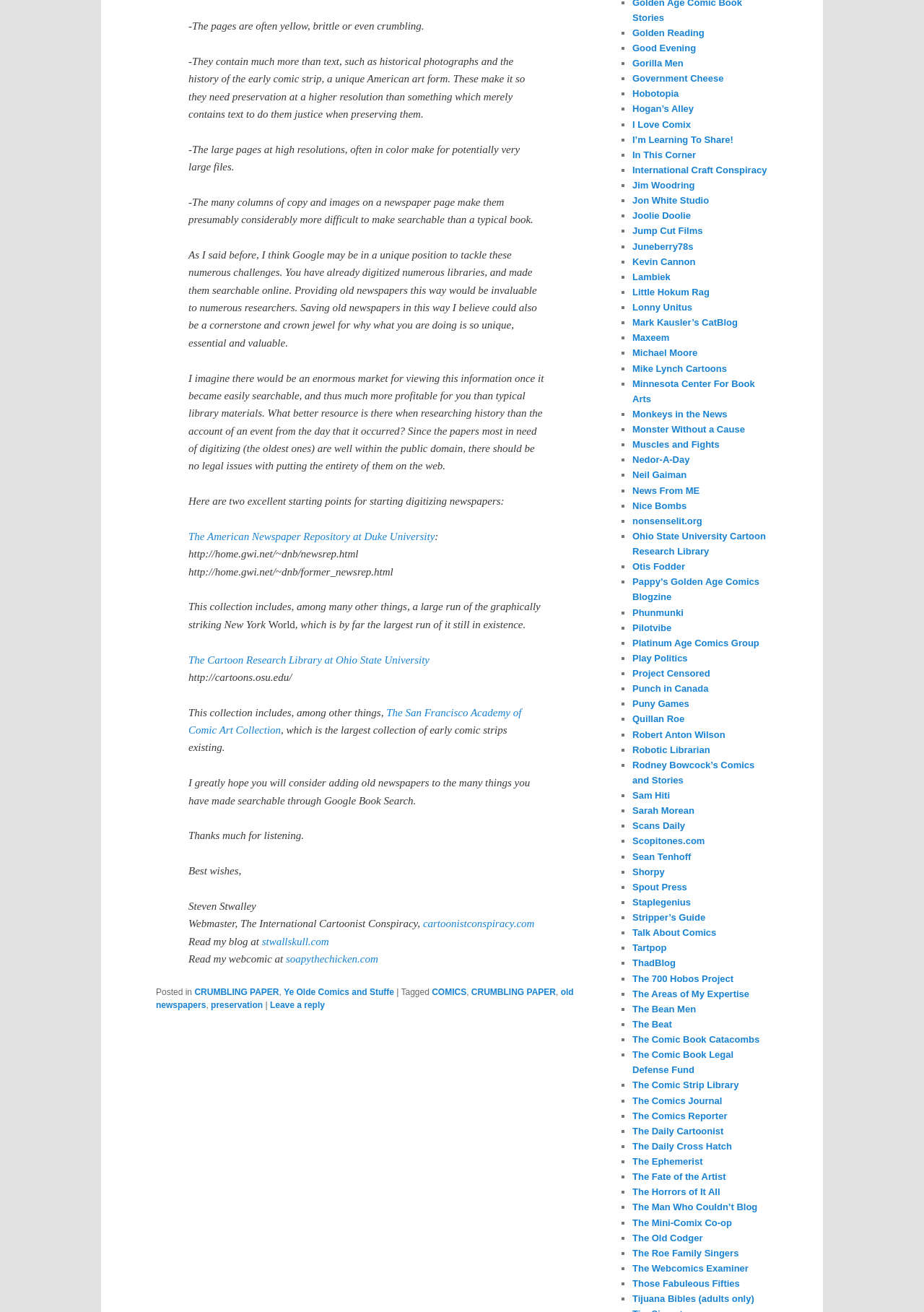Provide the bounding box coordinates for the UI element that is described by this text: "Pilotvibe". The coordinates should be in the form of four float numbers between 0 and 1: [left, top, right, bottom].

[0.684, 0.474, 0.727, 0.483]